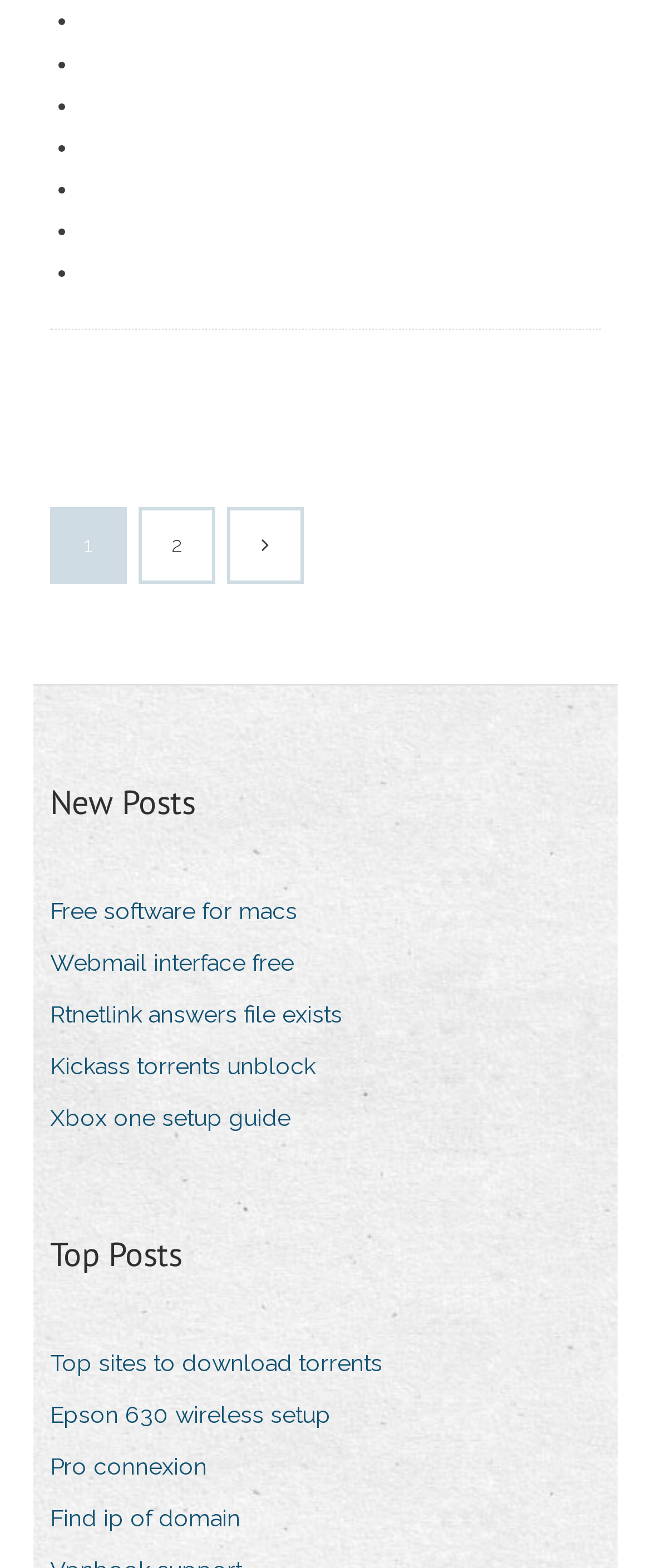Locate the bounding box coordinates of the element I should click to achieve the following instruction: "Check 'New Posts'".

[0.077, 0.495, 0.3, 0.527]